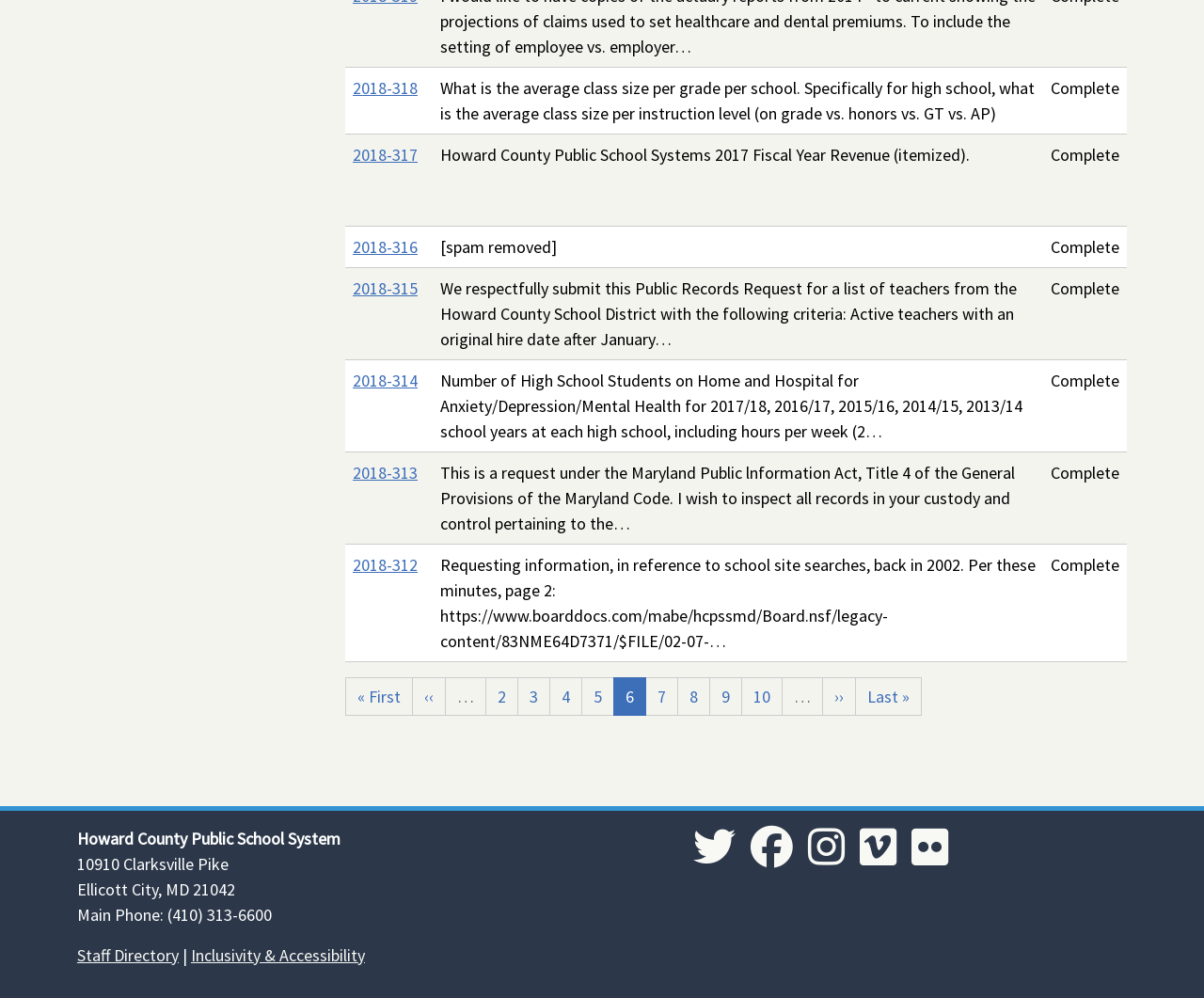Please pinpoint the bounding box coordinates for the region I should click to adhere to this instruction: "View the 'Staff Directory'".

[0.064, 0.946, 0.148, 0.967]